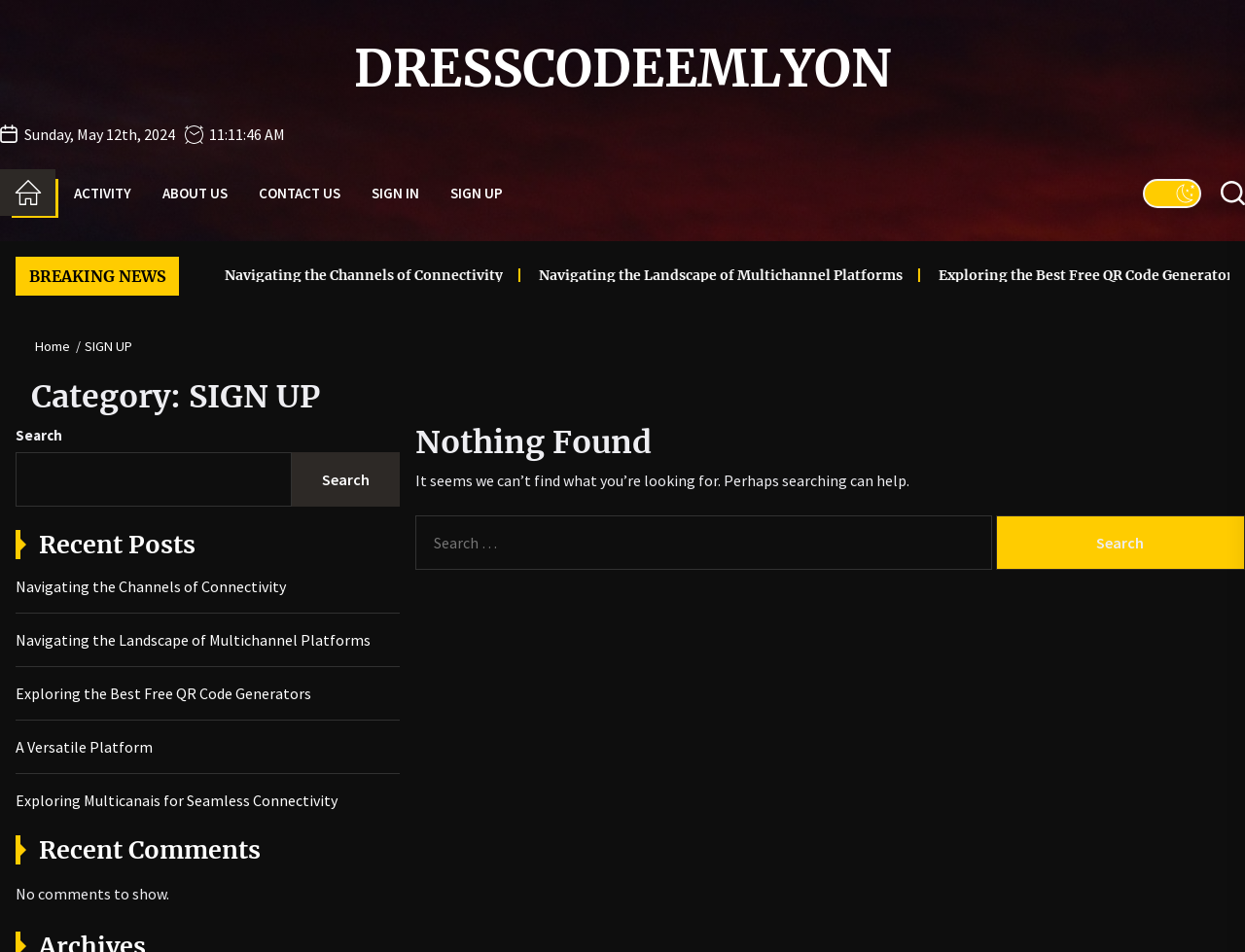Construct a thorough caption encompassing all aspects of the webpage.

The webpage is titled "SIGN UP - dresscodeemlyon" and has a prominent link to "DRESSCODEEMLYON" at the top. Below this, there is a date display showing "Sunday, May 12th, 2024". 

A horizontal navigation menu is located below the date, containing links to "Home", "ACTIVITY", "ABOUT US", "CONTACT US", "SIGN IN", and "SIGN UP". Two buttons are positioned to the right of this menu.

The page is divided into sections, with a "BREAKING NEWS" header followed by three headings: "Navigating the Channels of Connectivity", "Navigating the Landscape of Multichannel Platforms", and "Exploring the Best Free QR Code Generators". Each of these headings has a corresponding link.

A breadcrumbs navigation menu is located below these headings, with links to "Home" and "SIGN UP". The main content area is divided into two sections. The left section contains a search bar with a "Search for:" label and a search button. Below this, there is a "Recent Posts" heading followed by five links to various articles.

The right section contains a "Category: SIGN UP" heading, followed by a message indicating that no content was found, and a search bar with a "Search for:" label and a search button. There is also a "Recent Comments" heading, but no comments are displayed.

Throughout the page, there are a total of 11 links, 5 buttons, and 7 headings. The layout is organized, with clear sections and a prominent navigation menu.